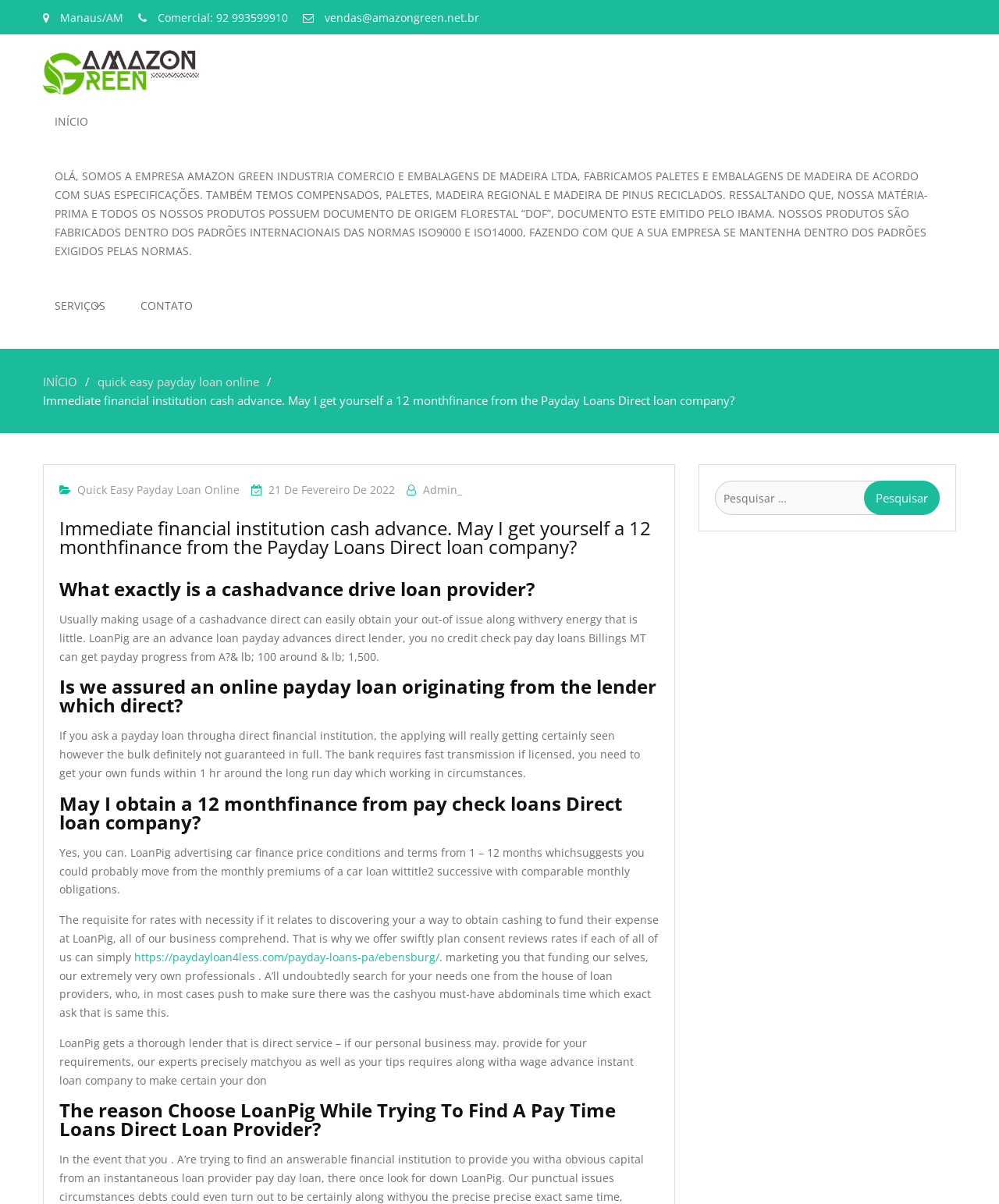Locate the bounding box coordinates of the element that should be clicked to execute the following instruction: "Click on the 'SERVIÇOS' link".

[0.043, 0.231, 0.129, 0.277]